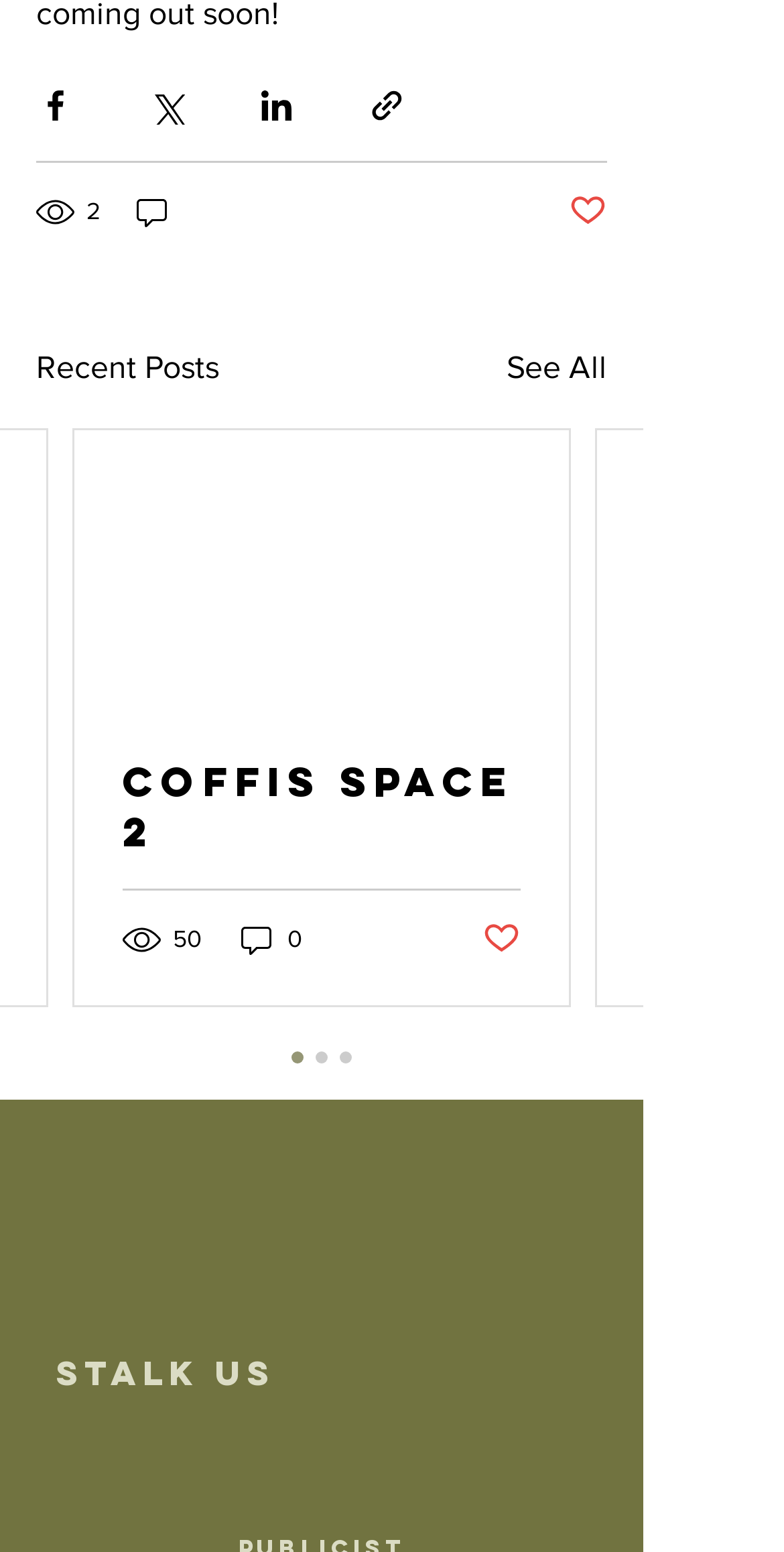Provide the bounding box coordinates of the UI element this sentence describes: "aria-label="Spotify"".

[0.387, 0.912, 0.472, 0.955]